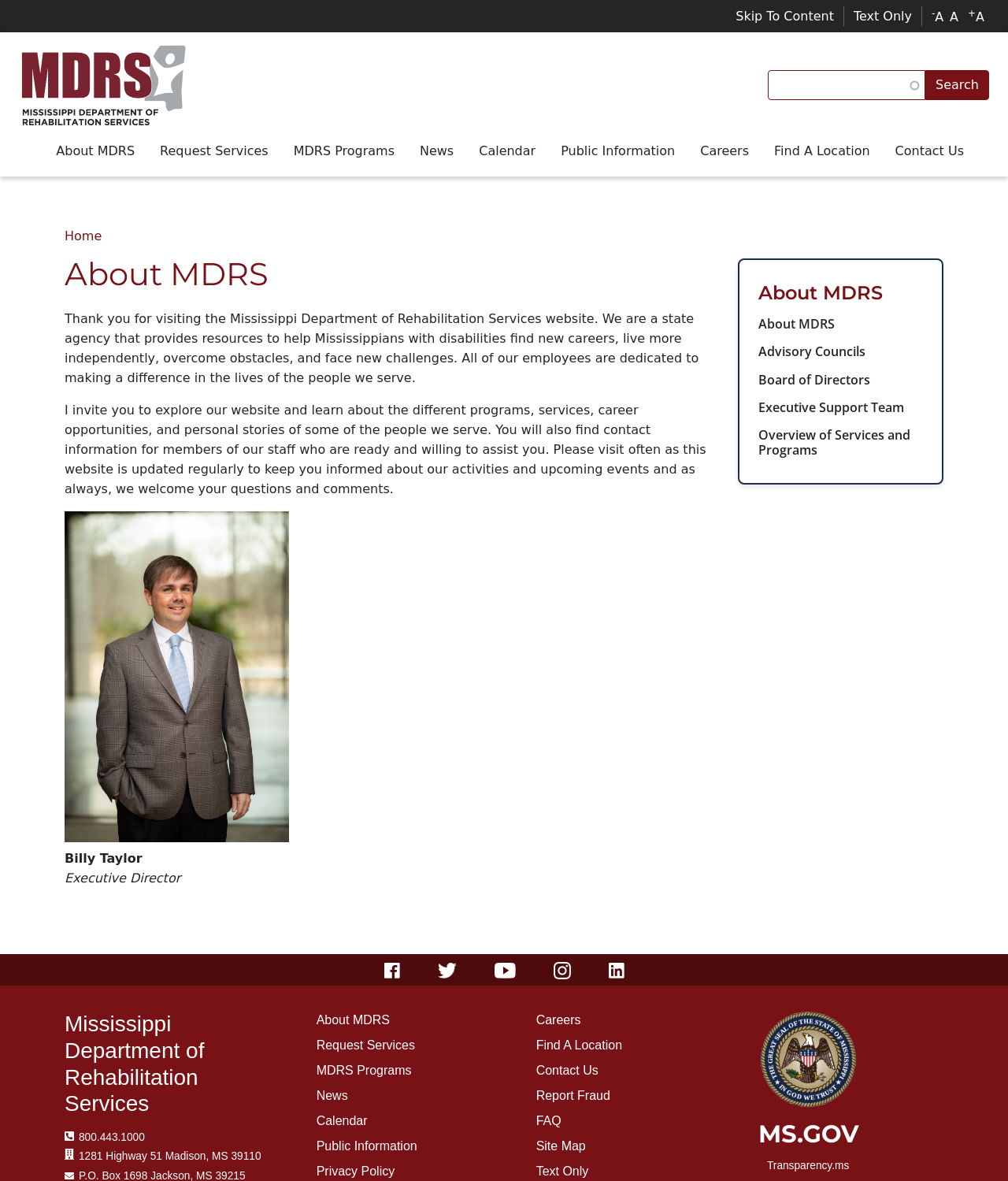Give a concise answer of one word or phrase to the question: 
What social media platforms are linked on the webpage?

Facebook, Twitter, Youtube, Instagram, Linkedin